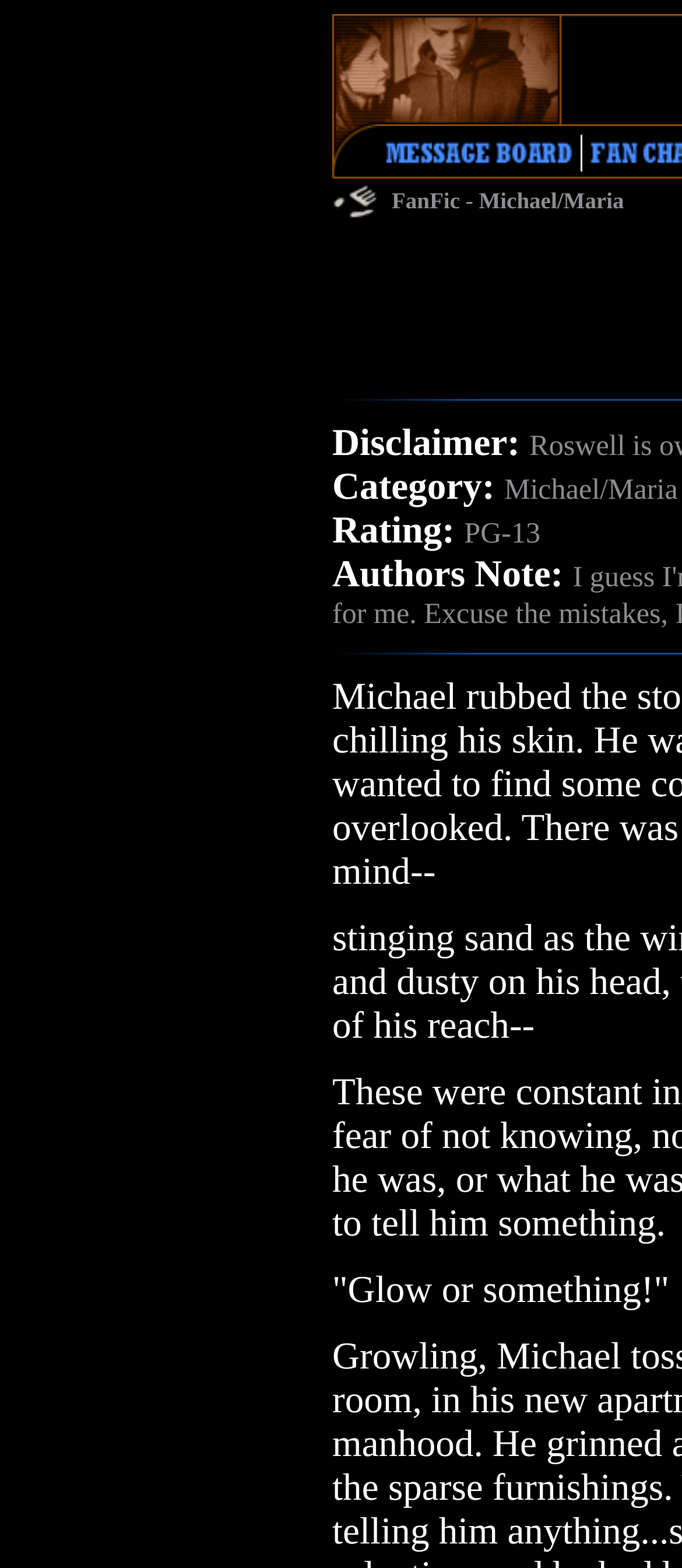Are there any links on the webpage? Analyze the screenshot and reply with just one word or a short phrase.

Yes